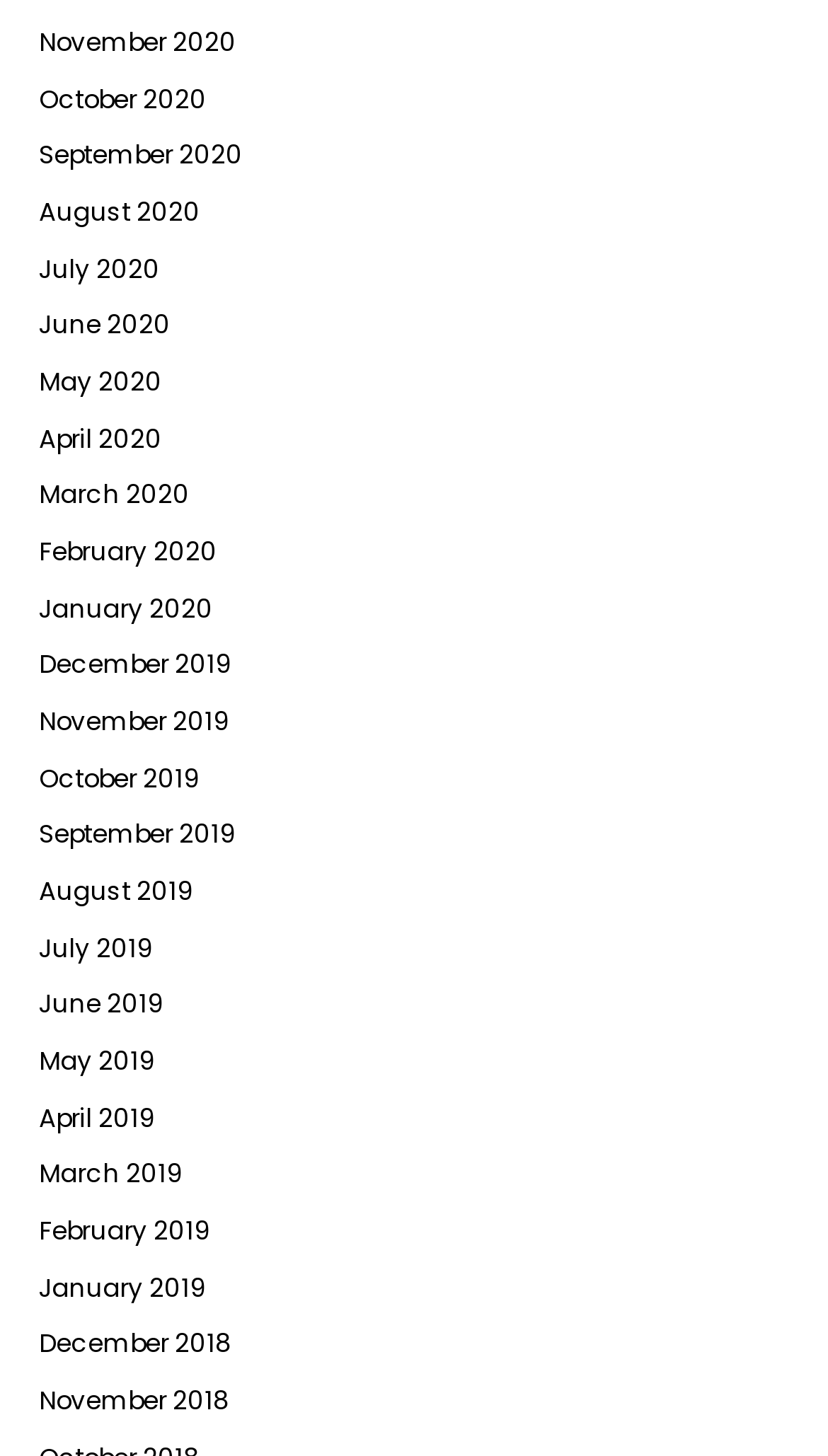Please determine the bounding box coordinates of the element to click on in order to accomplish the following task: "view September 2020". Ensure the coordinates are four float numbers ranging from 0 to 1, i.e., [left, top, right, bottom].

[0.047, 0.095, 0.293, 0.118]